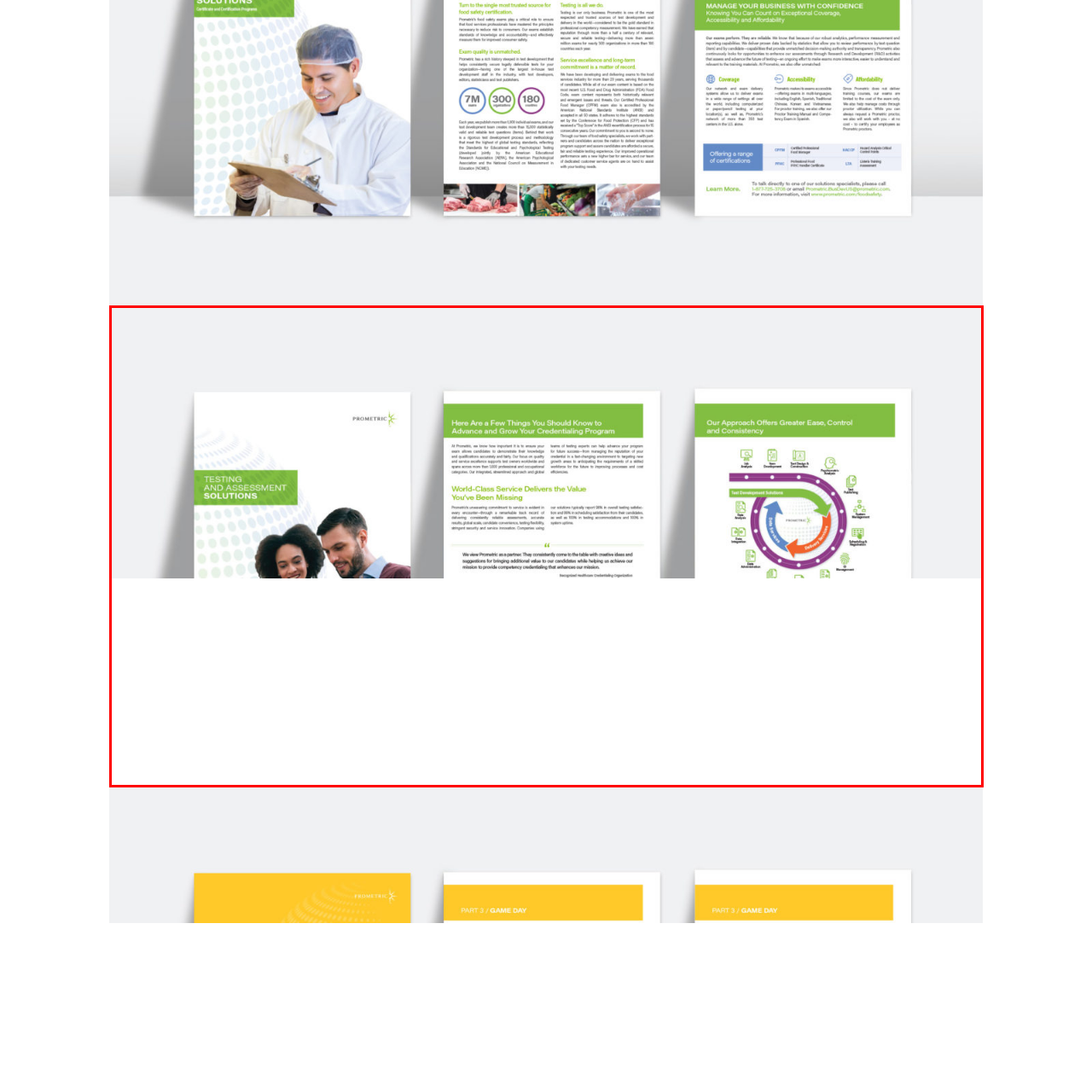What is the purpose of the middle panel?
Look at the area highlighted by the red bounding box and answer the question in detail, drawing from the specifics shown in the image.

The middle panel is described as highlighting key information about credentials, emphasizing aspects that one should know to advance in their credentialing journey, which suggests that its purpose is to provide important information about credentials.